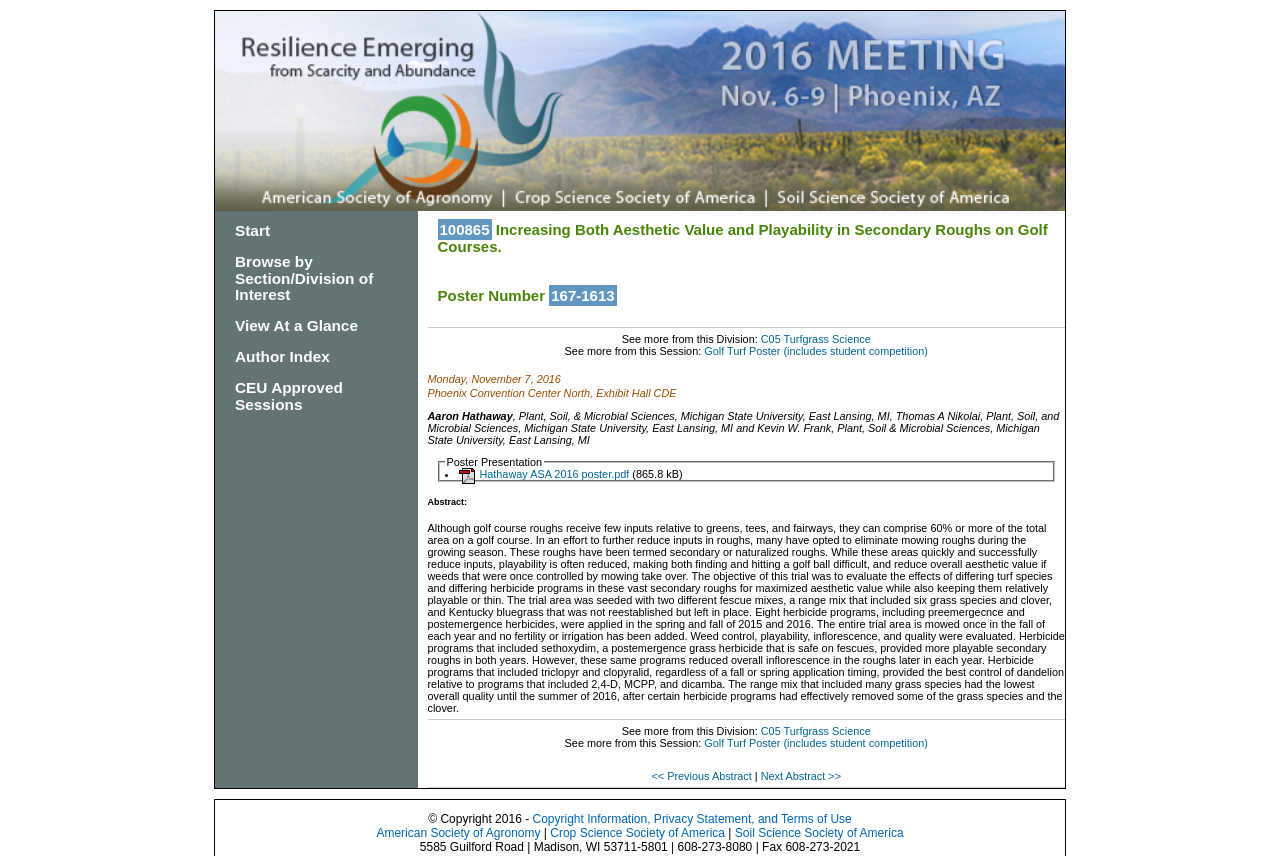Please locate the bounding box coordinates of the element that should be clicked to complete the given instruction: "Download Hathaway ASA 2016 poster".

[0.359, 0.546, 0.492, 0.584]